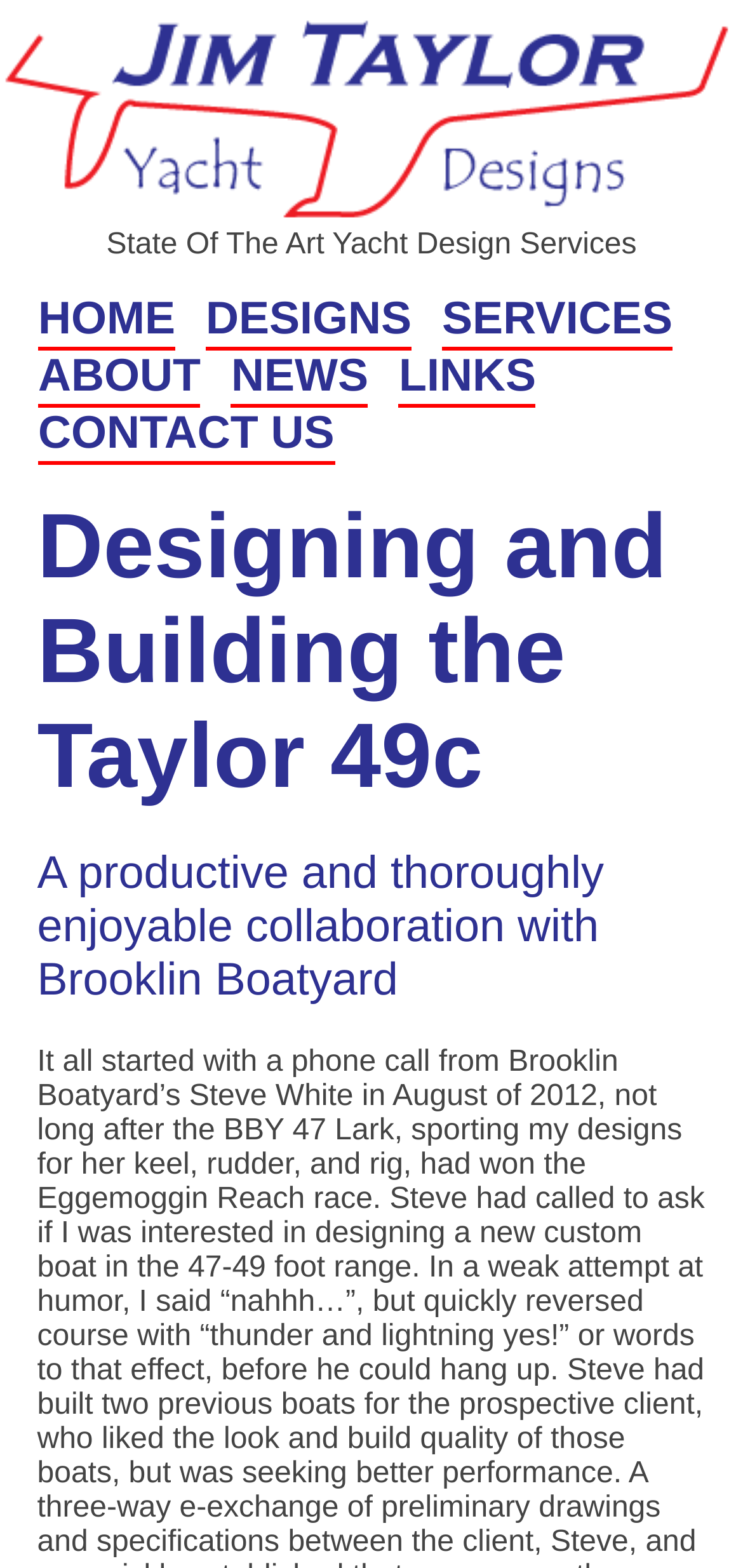What is the position of the 'CONTACT US' link?
Please respond to the question thoroughly and include all relevant details.

I compared the y1 and y2 coordinates of the 'CONTACT US' link element with other link elements and found that it has the largest y1 and y2 values. This suggests that the 'CONTACT US' link is located at the bottom of the navigation links. Additionally, its x1 and x2 coordinates are smaller than those of other links, indicating that it is located on the left side.